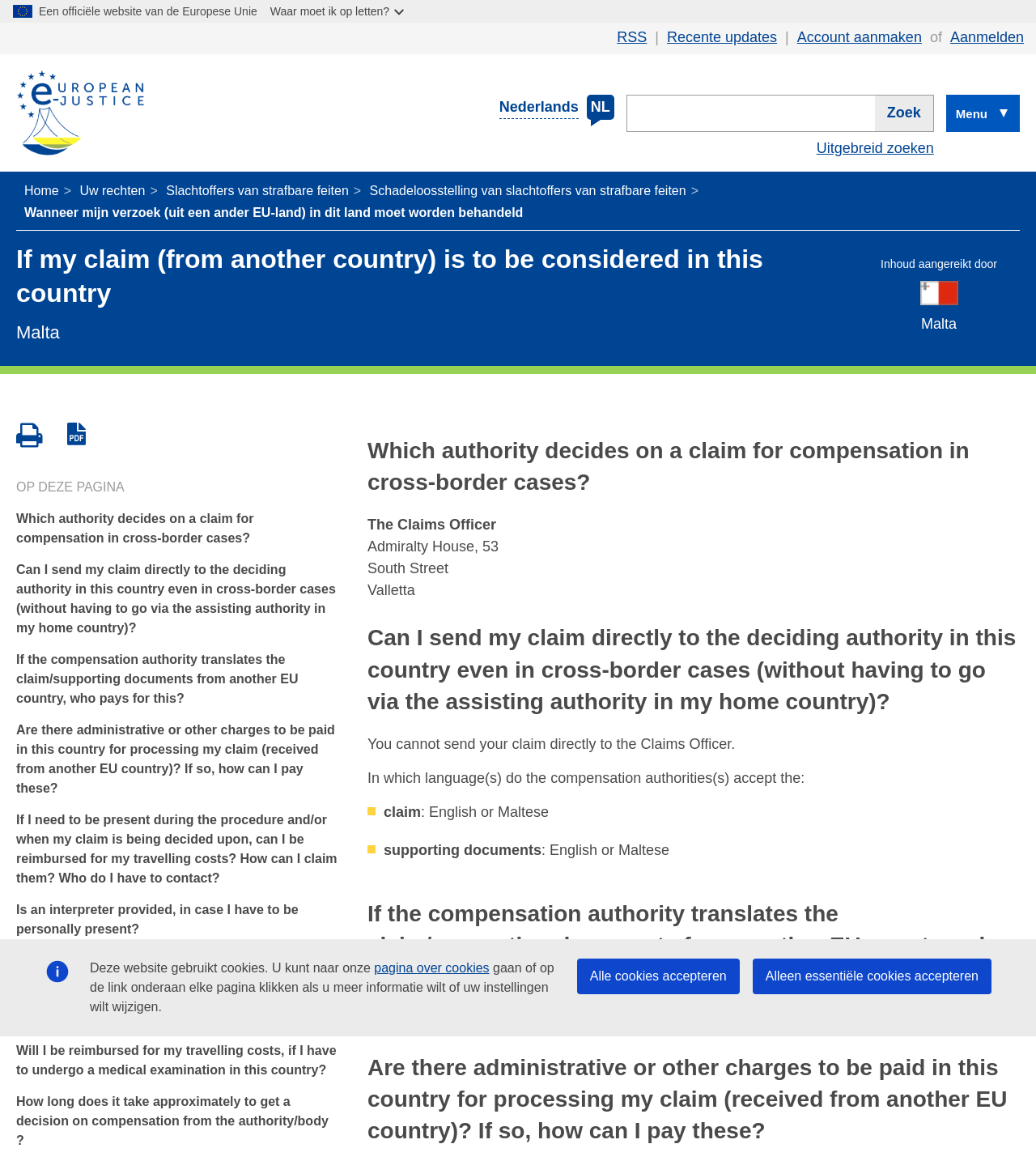Extract the primary headline from the webpage and present its text.

If my claim (from another country) is to be considered in this country